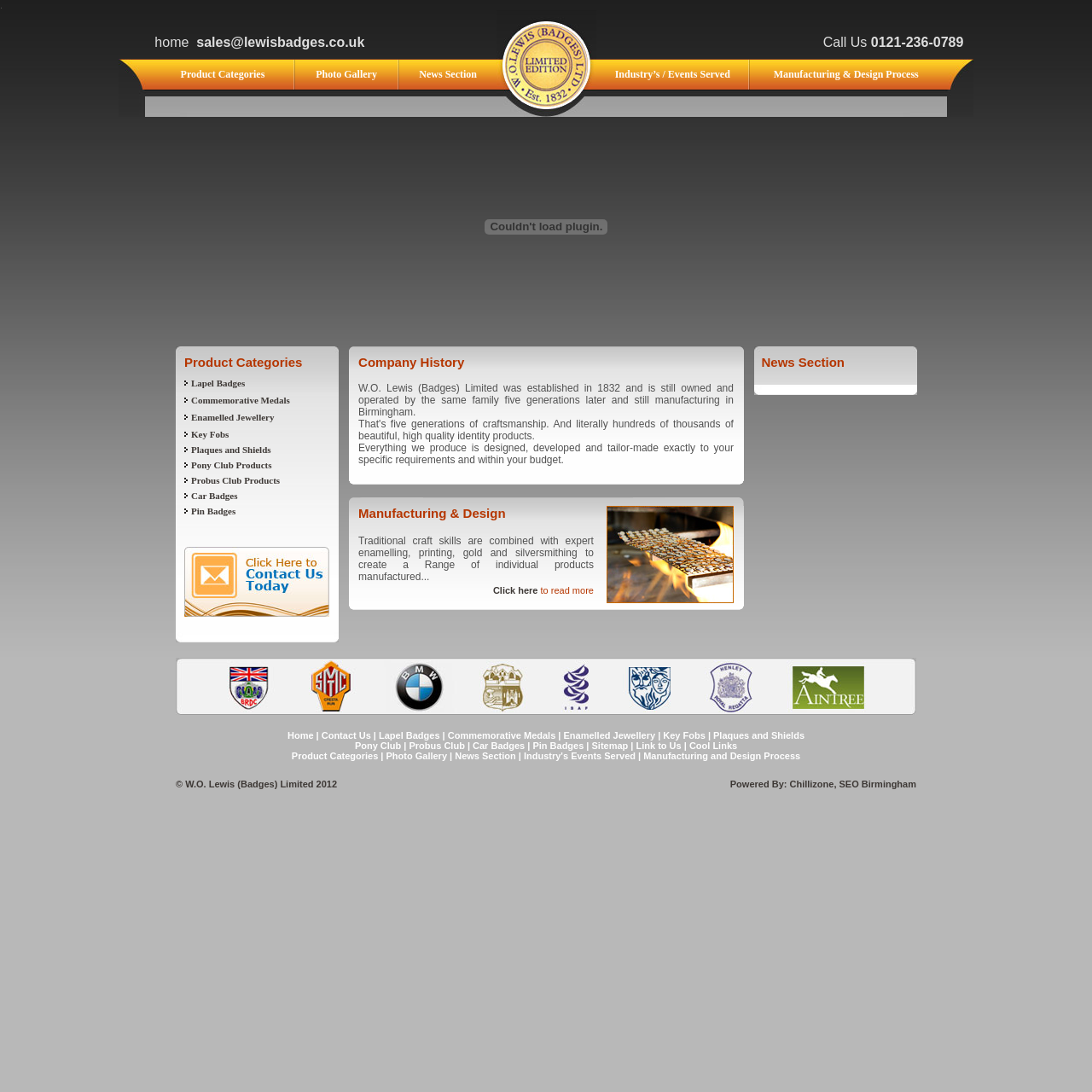Identify the bounding box coordinates of the region that should be clicked to execute the following instruction: "View the 'Product Categories' page".

[0.165, 0.062, 0.242, 0.073]